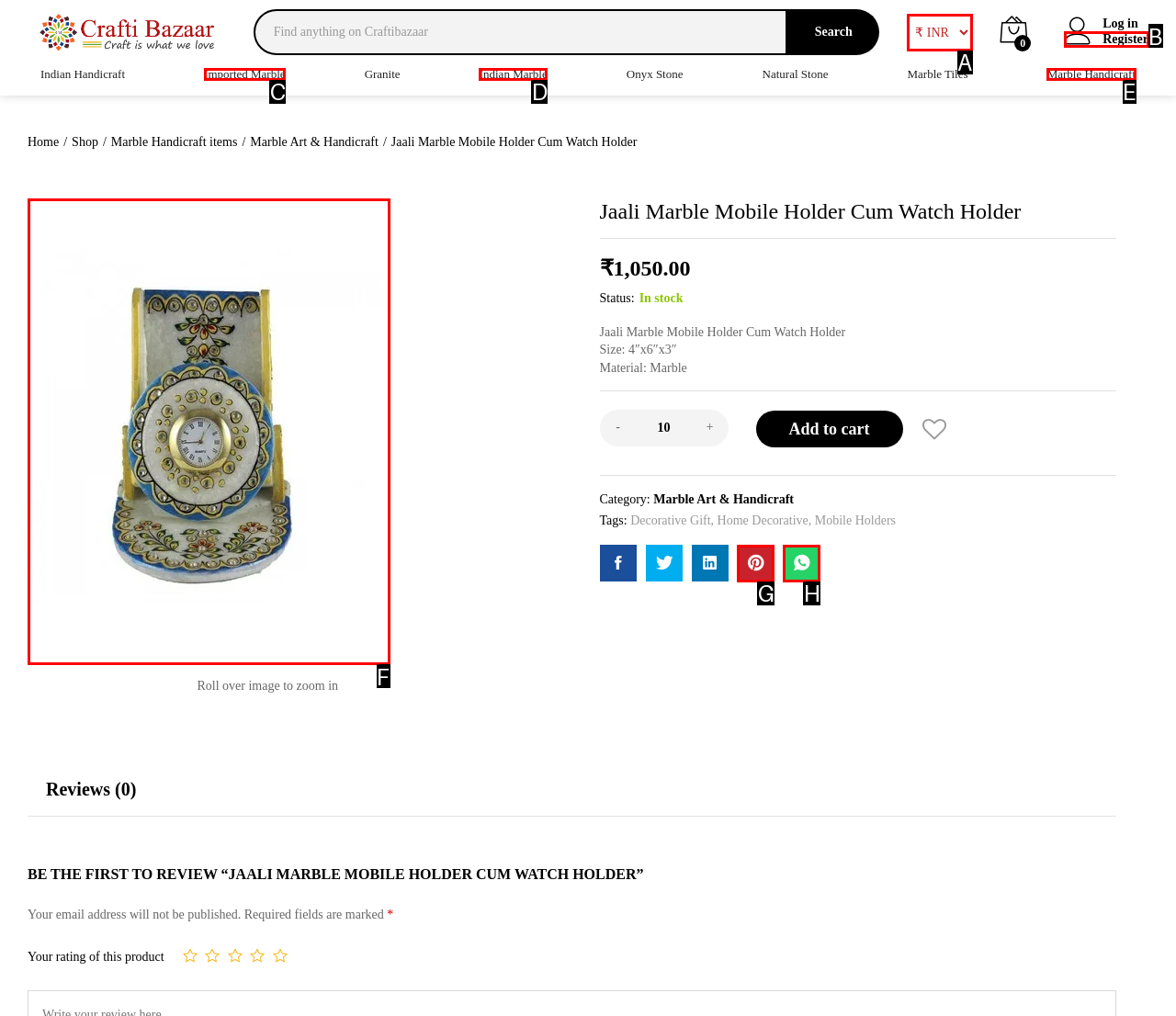Please select the letter of the HTML element that fits the description: title="Jaali+Marble+Mobile+Holder+Cum+Watch+Holder". Answer with the option's letter directly.

G